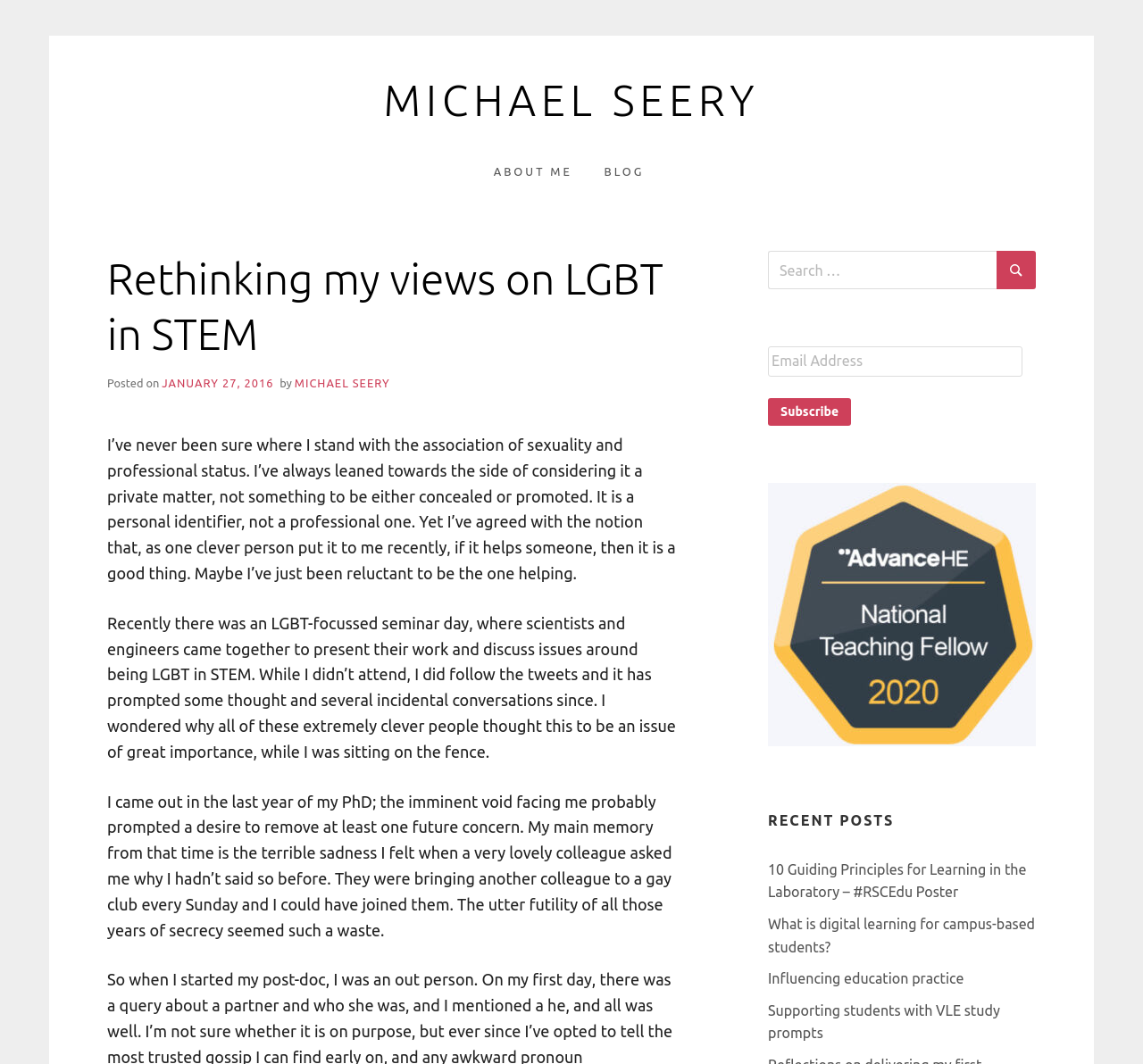Please mark the clickable region by giving the bounding box coordinates needed to complete this instruction: "view Privacy Policy".

None